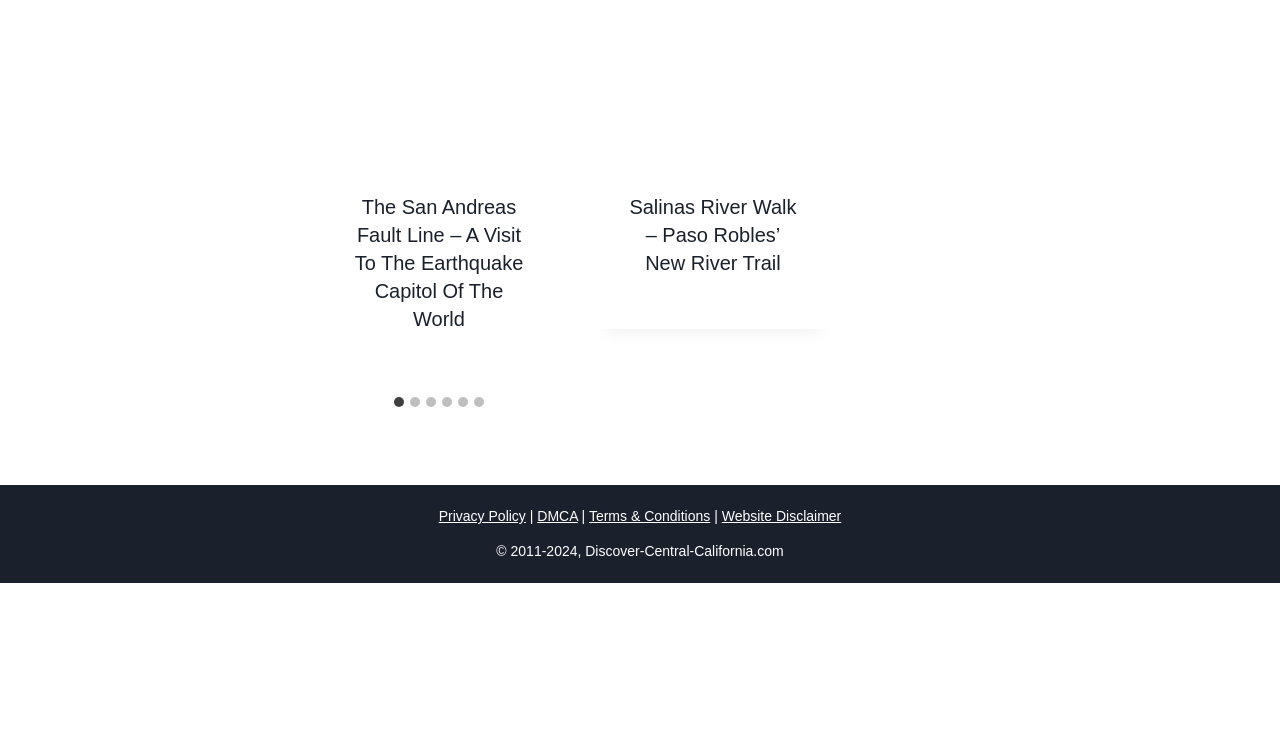Identify the bounding box coordinates of the part that should be clicked to carry out this instruction: "Click on the link to visit the San Andreas Fault Line".

[0.252, 0.007, 0.434, 0.219]